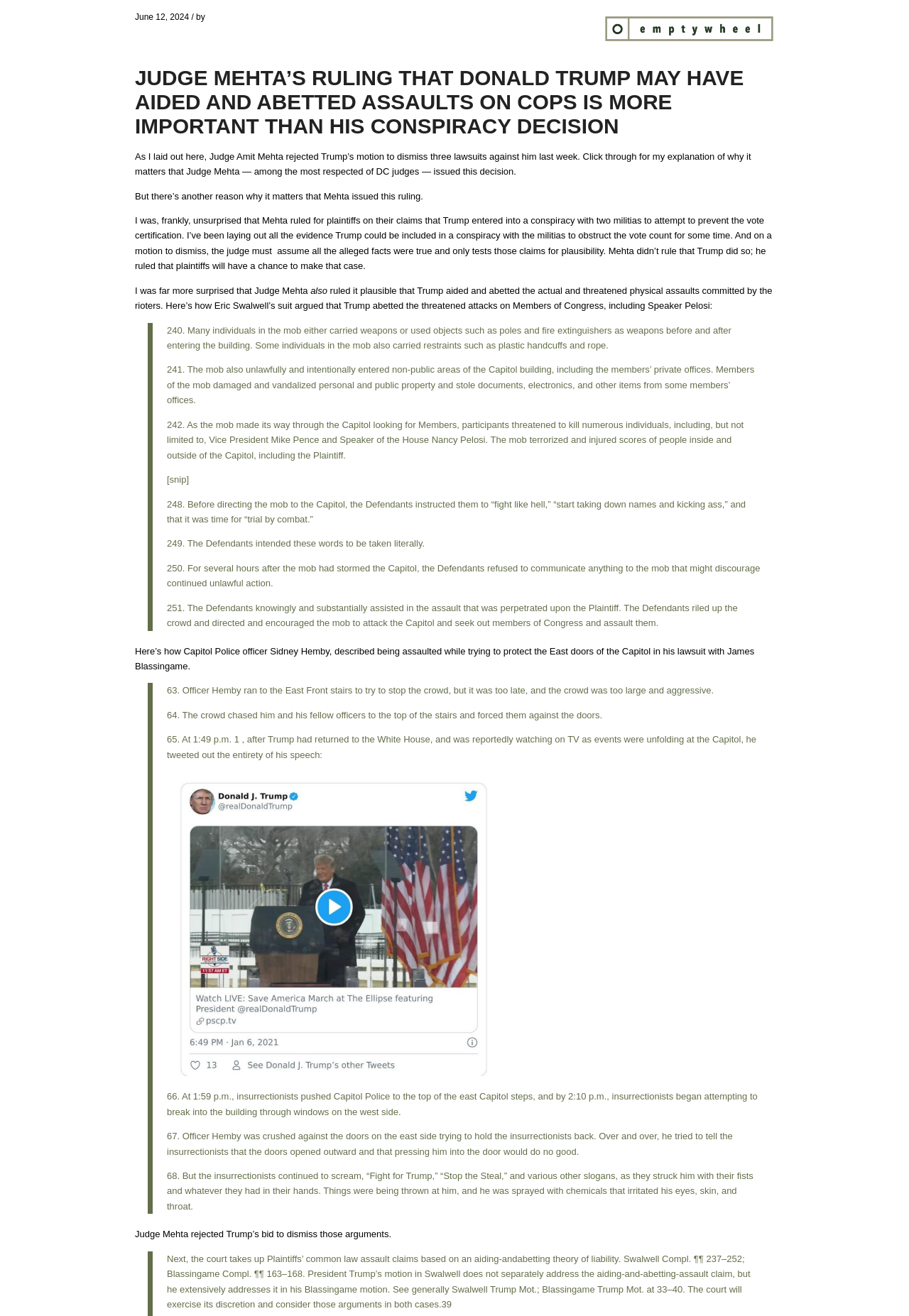Answer the question below using just one word or a short phrase: 
Who is the judge mentioned in the article?

Judge Amit Mehta